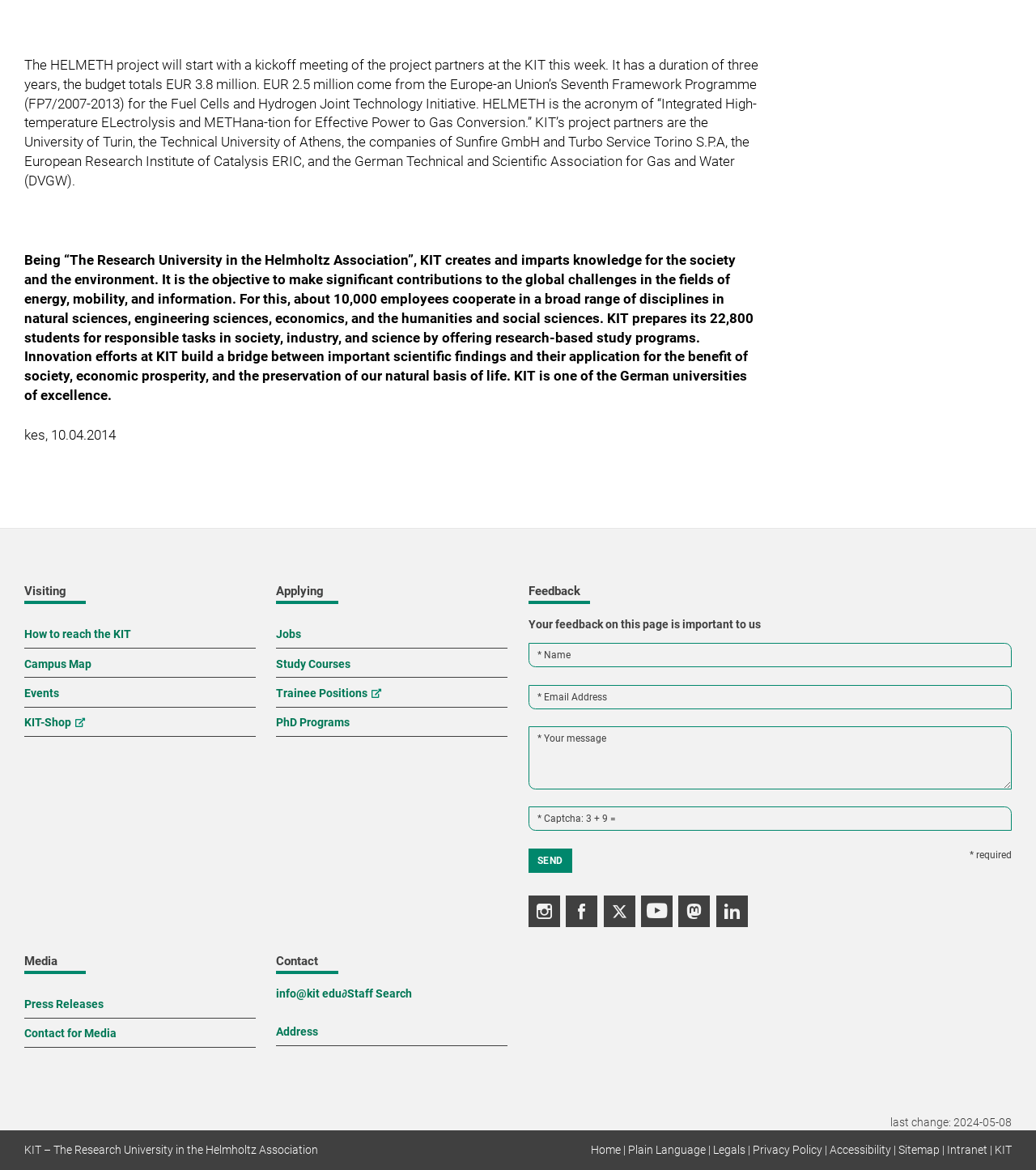Can you pinpoint the bounding box coordinates for the clickable element required for this instruction: "Click the 'How to reach the KIT' link"? The coordinates should be four float numbers between 0 and 1, i.e., [left, top, right, bottom].

[0.023, 0.536, 0.126, 0.549]